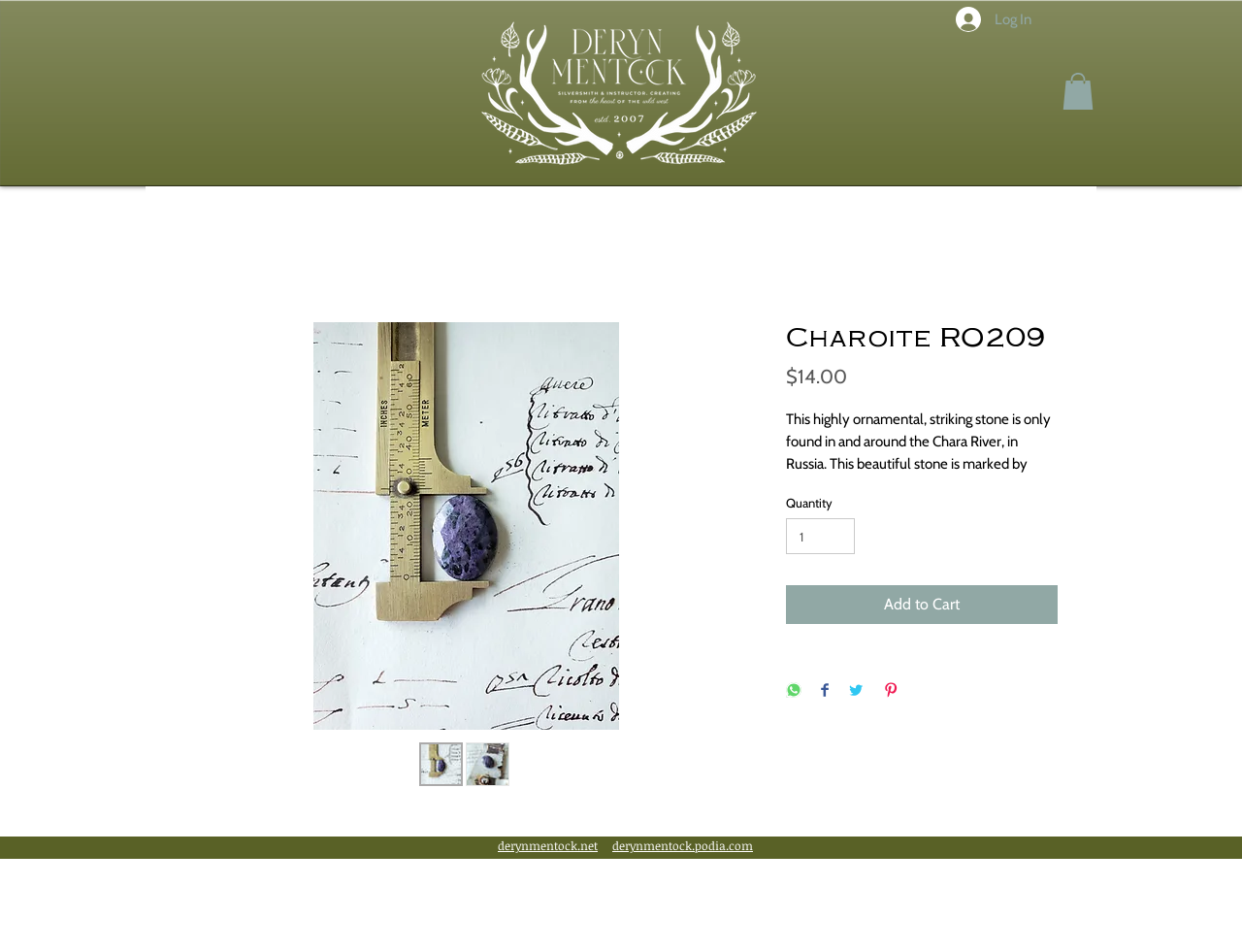What is the shape of Charoite RO209?
Please elaborate on the answer to the question with detailed information.

According to the webpage, Charoite is typically cut as a rounded cabochon, although the current stone is faceted.